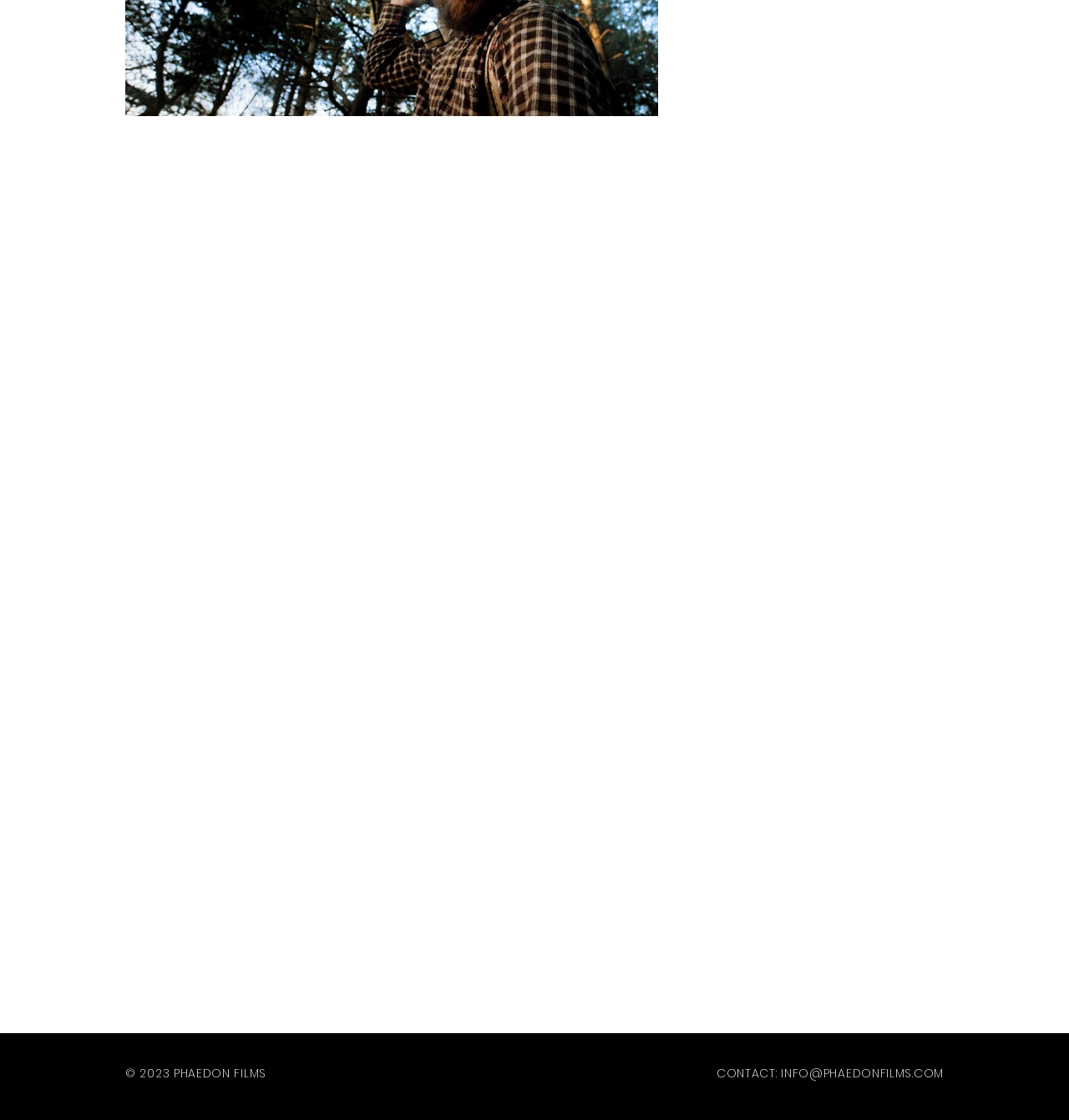What type of company is Phaedon Films?
Using the details from the image, give an elaborate explanation to answer the question.

Based on the webpage, it can be inferred that Phaedon Films is a film production company, as it has a website with a copyright year and contact information, which is typical of a film production company.